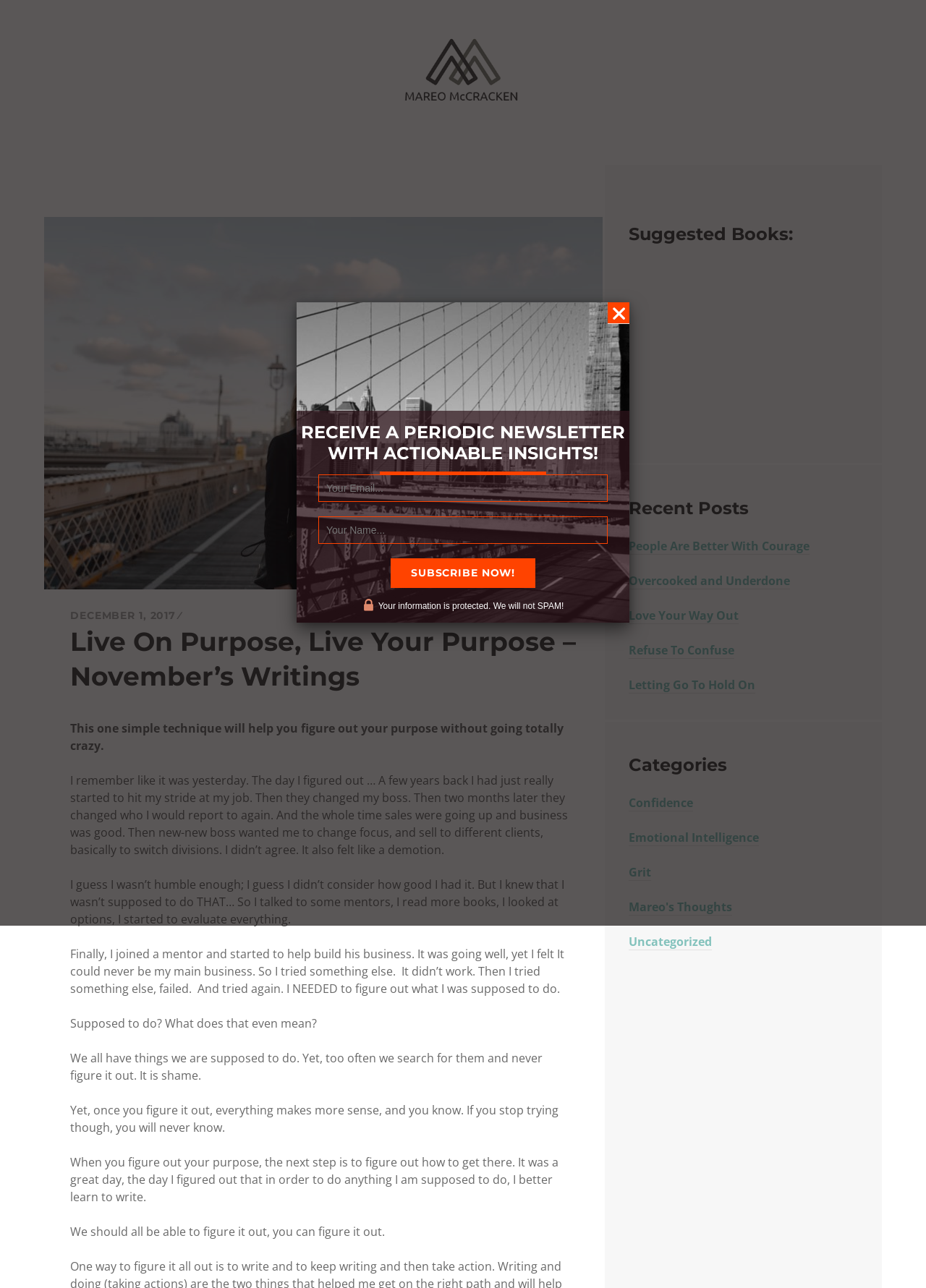For the given element description Love Your Way Out, determine the bounding box coordinates of the UI element. The coordinates should follow the format (top-left x, top-left y, bottom-right x, bottom-right y) and be within the range of 0 to 1.

[0.679, 0.471, 0.798, 0.484]